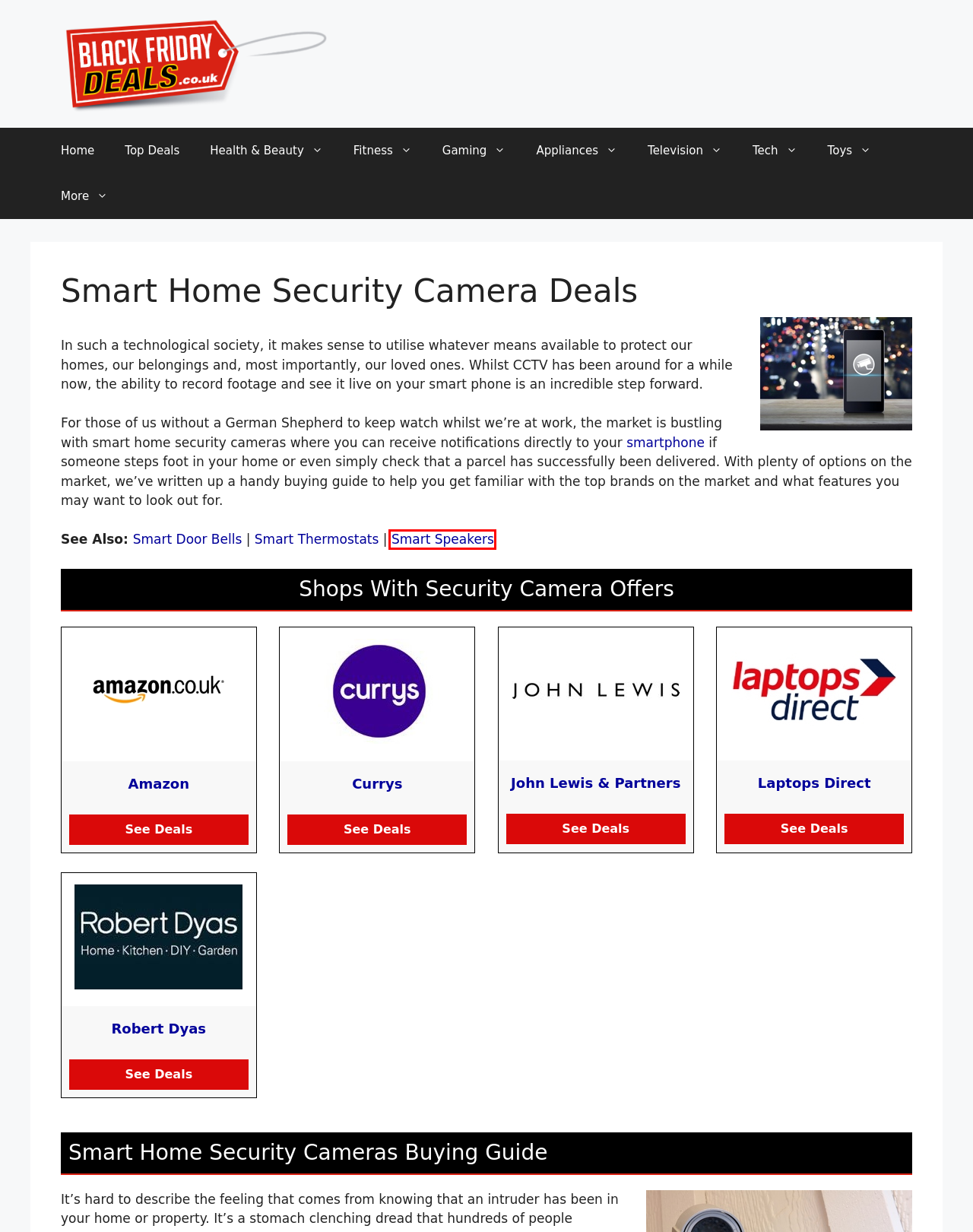You are provided with a screenshot of a webpage containing a red rectangle bounding box. Identify the webpage description that best matches the new webpage after the element in the bounding box is clicked. Here are the potential descriptions:
A. Top Deals - The Best Black Friday Deals for 2024 - BlackFridayDeals.co.uk
B. Black Friday Deals UK - Best Sales & Discounts For 2024
C. Black Friday Health & Beauty Deals, Sales & Offers for 2024 - BlackFridayDeals.co.uk
D. Black Friday Smartphone Deals, Sales & Offers for 2024 - BlackFridayDeals.co.uk
E. Black Friday Toy & Game Deals, Sales & Offers for 2024 - BlackFridayDeals.co.uk
F. Black Friday Technology Deals, Sales & Offers for 2024 - BlackFridayDeals.co.uk
G. Black Friday Smart Thermostat Deals, Sales & Offers for 2024 - BlackFridayDeals.co.uk
H. Black Friday Smart Speaker Deals, Sales & Offers for 2024 - BlackFridayDeals.co.uk

H